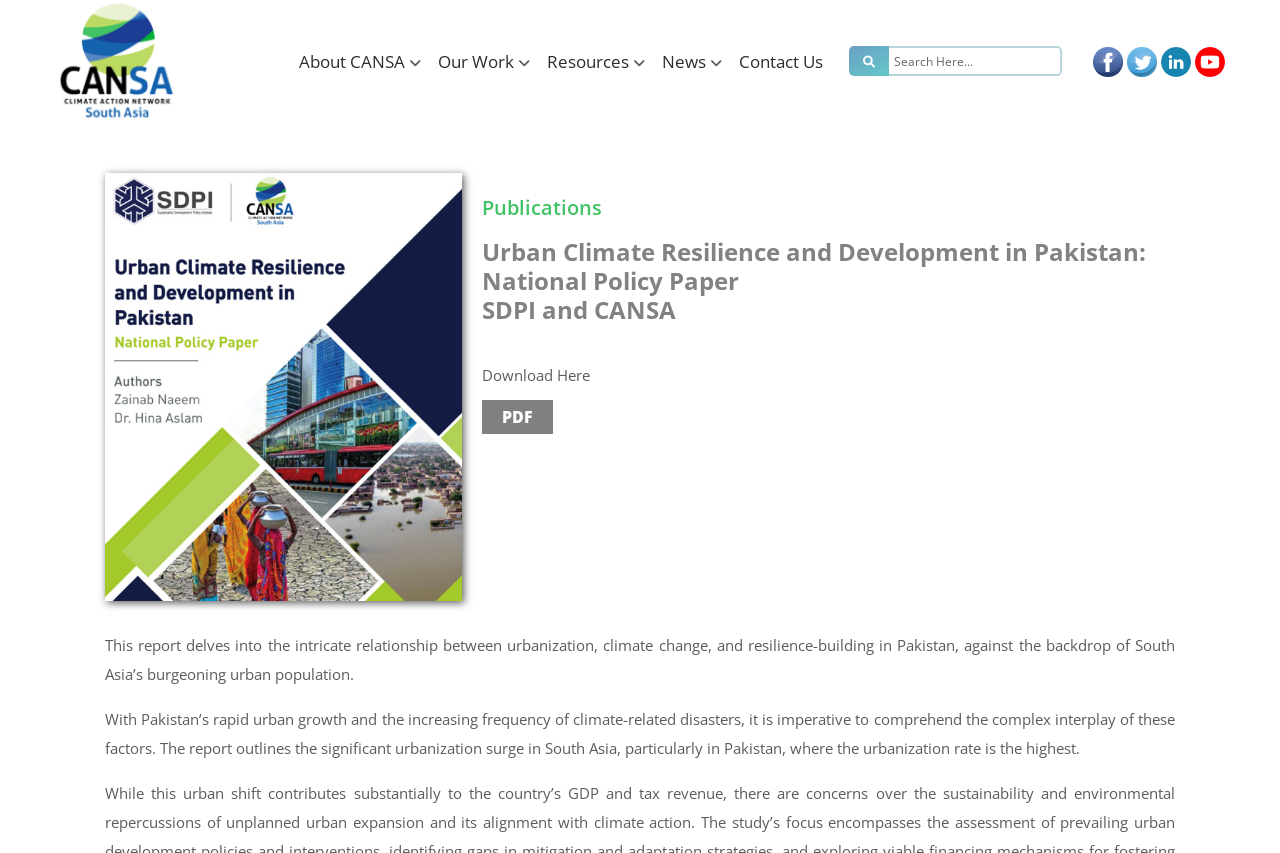Pinpoint the bounding box coordinates of the clickable area necessary to execute the following instruction: "Learn more about CANSA". The coordinates should be given as four float numbers between 0 and 1, namely [left, top, right, bottom].

[0.223, 0.052, 0.317, 0.093]